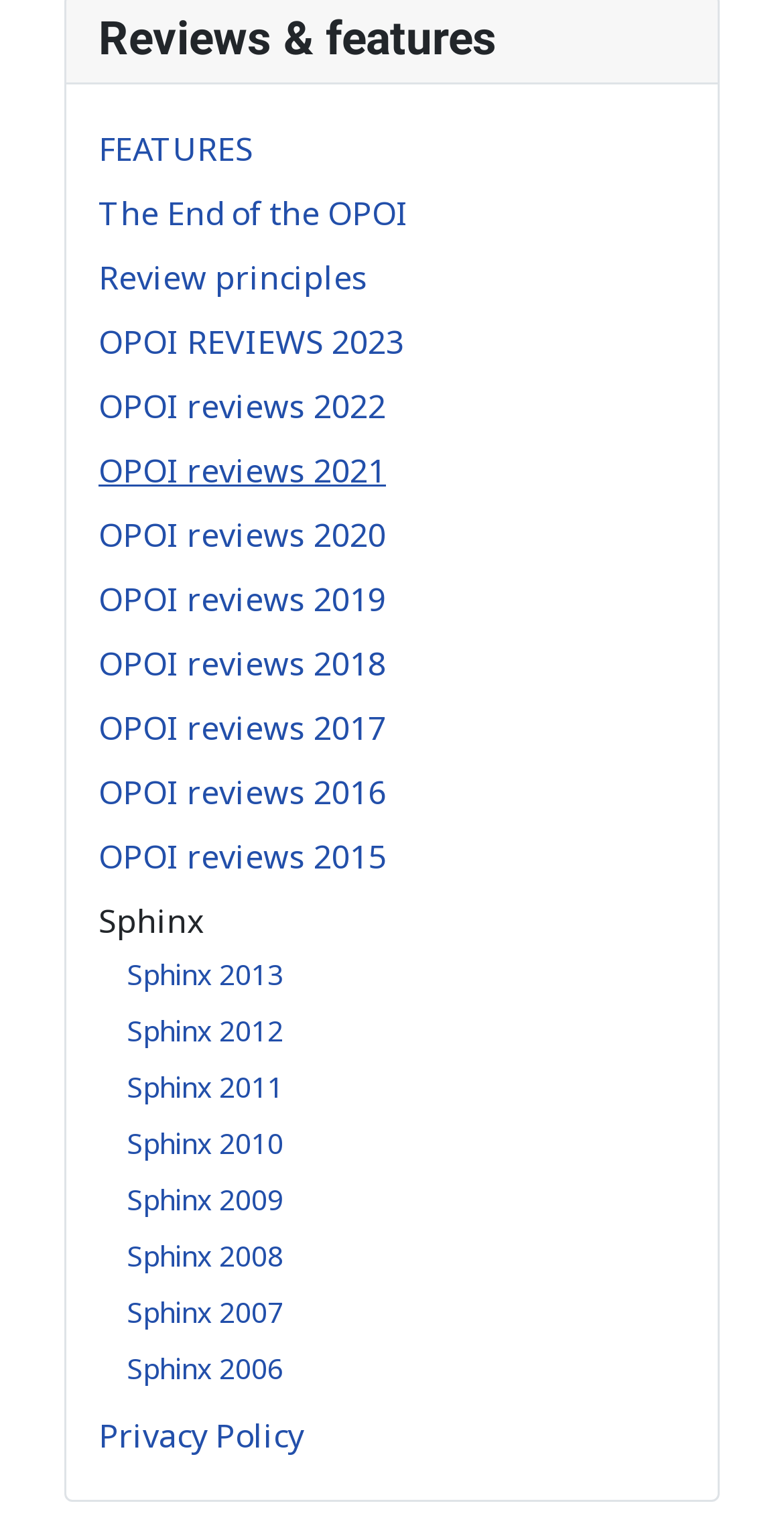What is the category of reviews listed on the webpage?
Using the details shown in the screenshot, provide a comprehensive answer to the question.

The webpage lists multiple links with the prefix 'OPOI reviews' followed by a year, indicating that the category of reviews listed on the webpage is related to OPOI and organized by year.